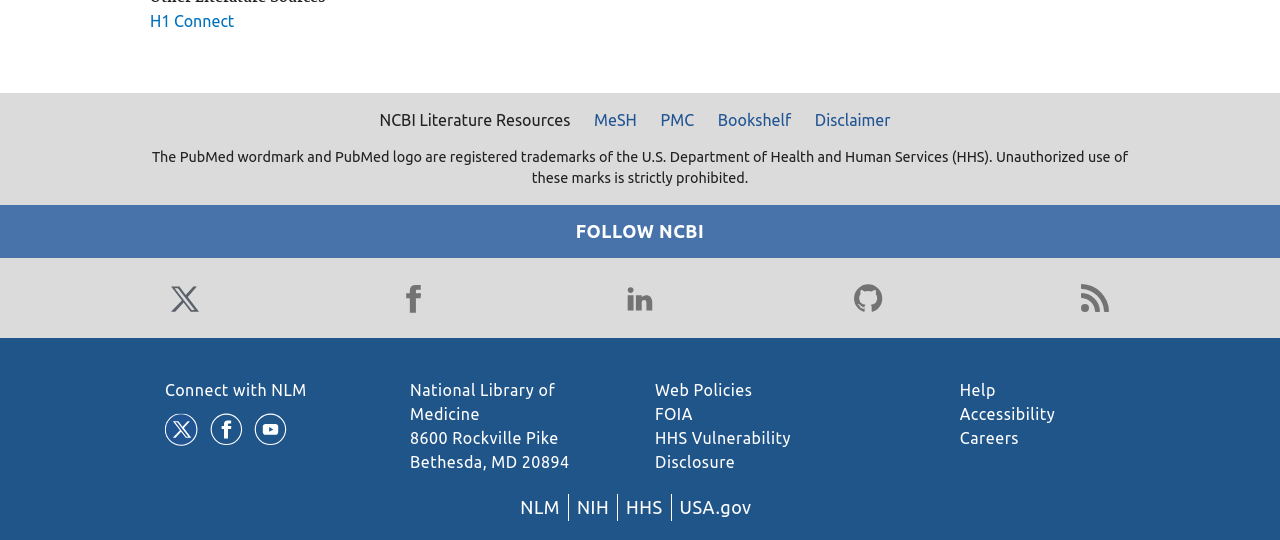What are the related organizations?
Please answer the question with as much detail and depth as you can.

I found a series of links at the bottom of the page with the text 'NLM', 'NIH', 'HHS', and 'USA.gov', which suggests that these organizations are related to the website.